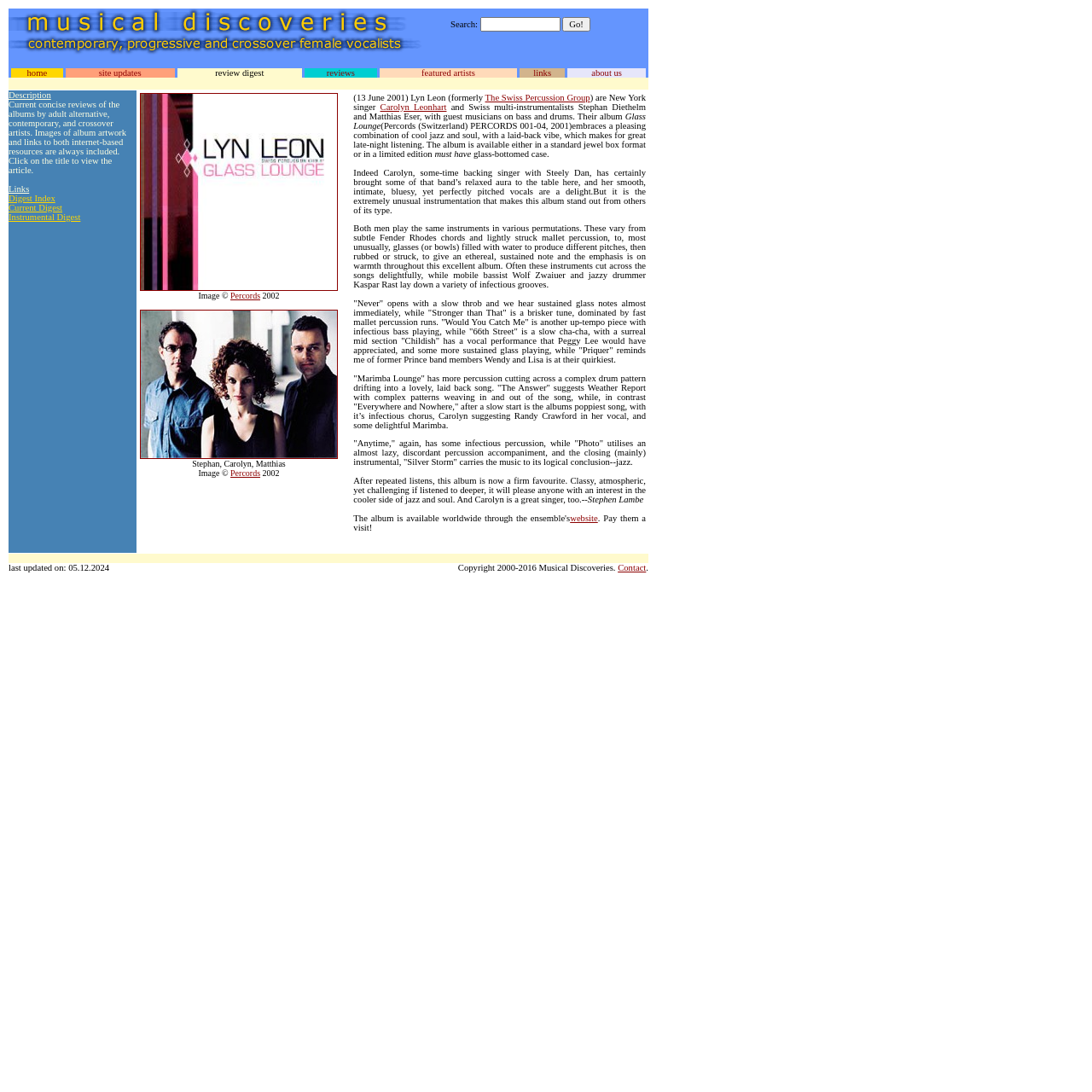What is the format of the album?
Carefully analyze the image and provide a detailed answer to the question.

According to the text, the album 'Glass Lounge' is available in two formats: a standard jewel box format or a limited edition glass-bottomed case.